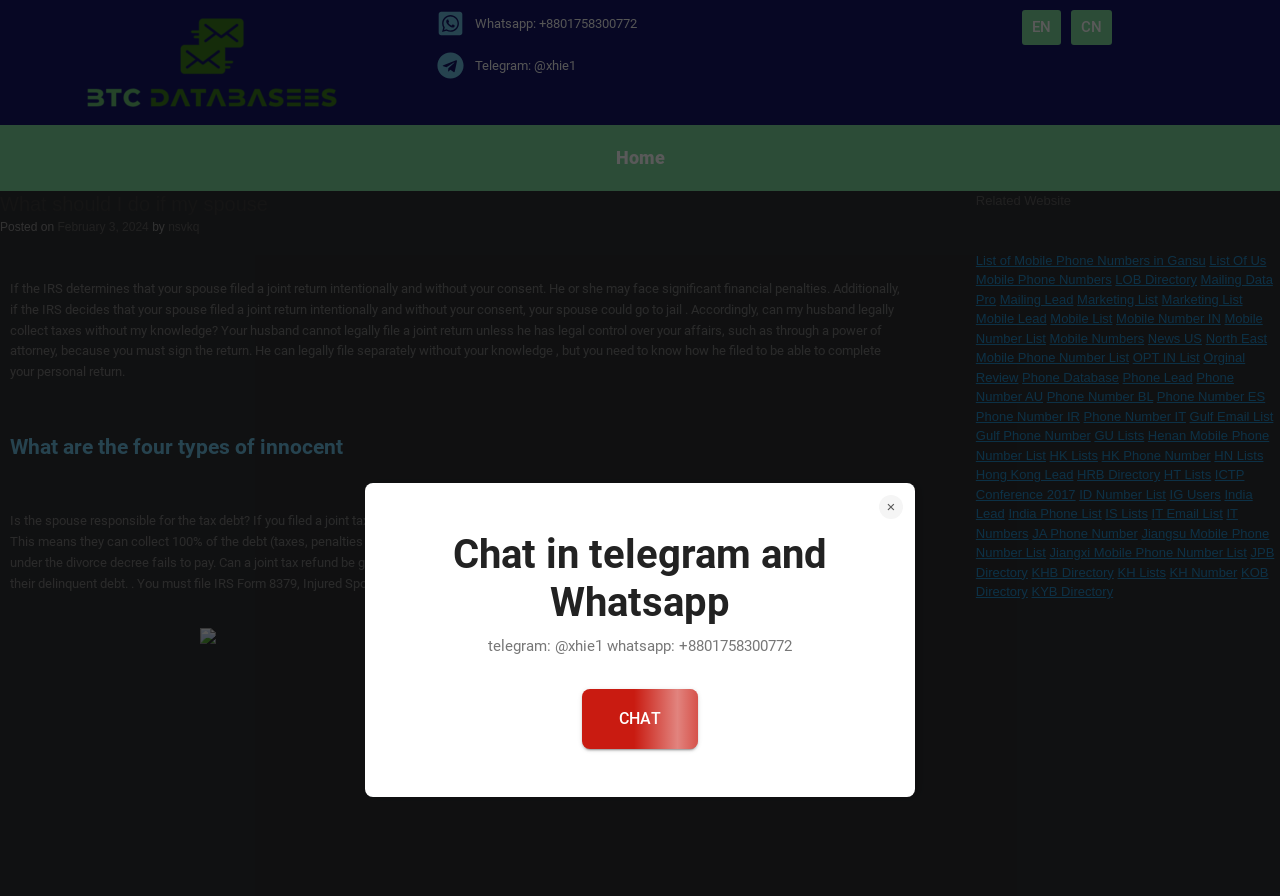Identify the bounding box coordinates for the element you need to click to achieve the following task: "Visit the 'BTC Databases' website". Provide the bounding box coordinates as four float numbers between 0 and 1, in the form [left, top, right, bottom].

[0.049, 0.011, 0.284, 0.128]